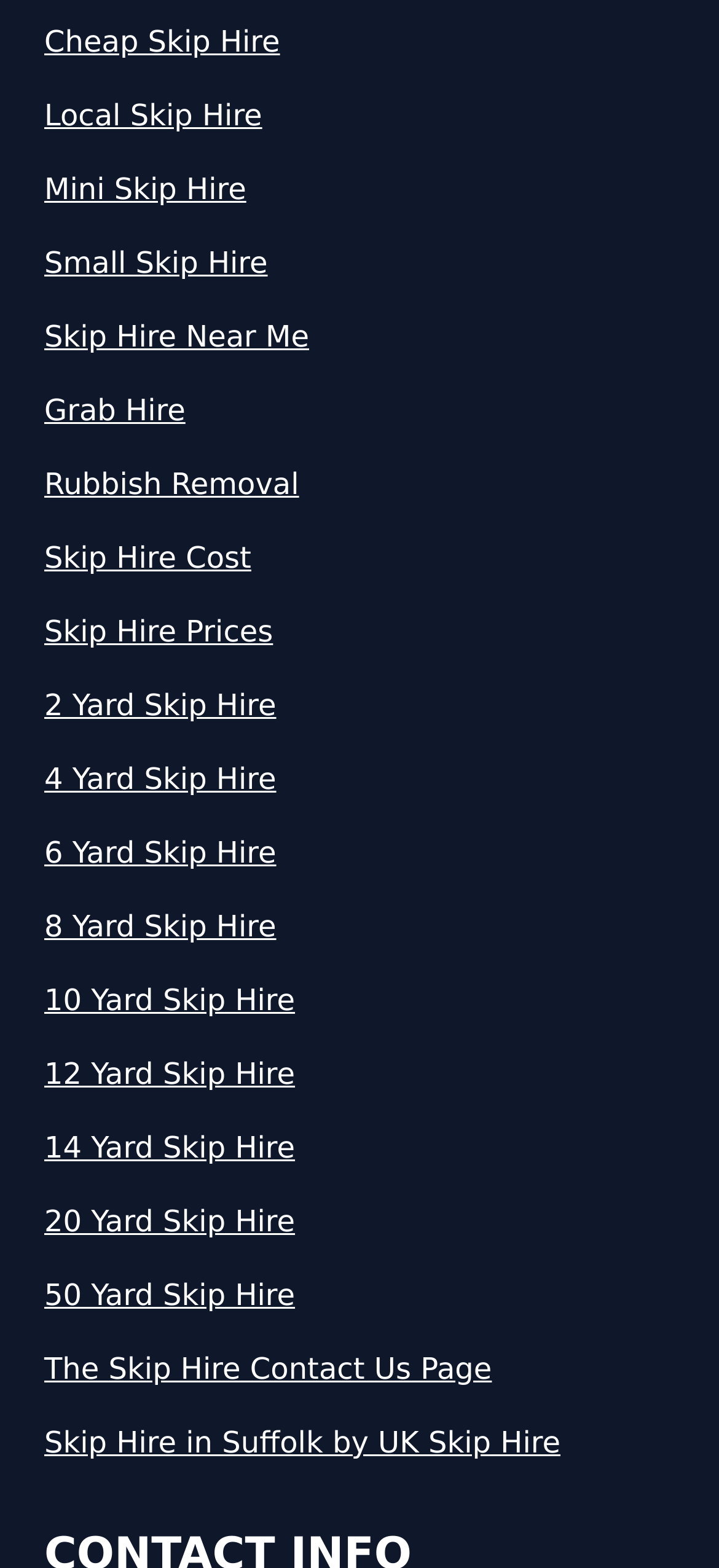Using the information from the screenshot, answer the following question thoroughly:
What is the main service offered by this website?

Based on the links provided on the webpage, it appears that the website is primarily focused on providing skip hire services, with various options such as cheap skip hire, local skip hire, and skip hire near me.